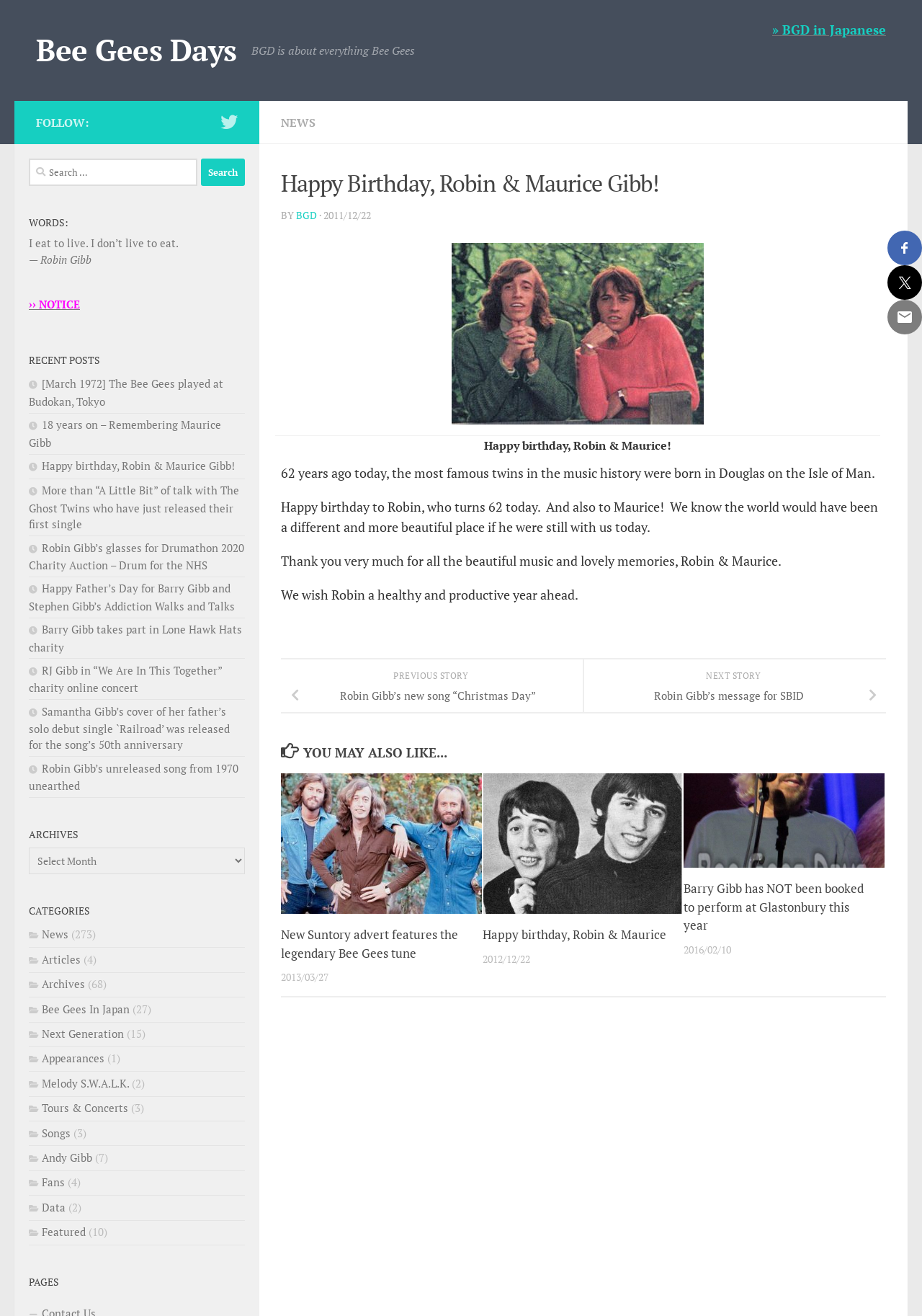Identify the bounding box of the UI element described as follows: "›› Notice". Provide the coordinates as four float numbers in the range of 0 to 1 [left, top, right, bottom].

[0.031, 0.226, 0.087, 0.237]